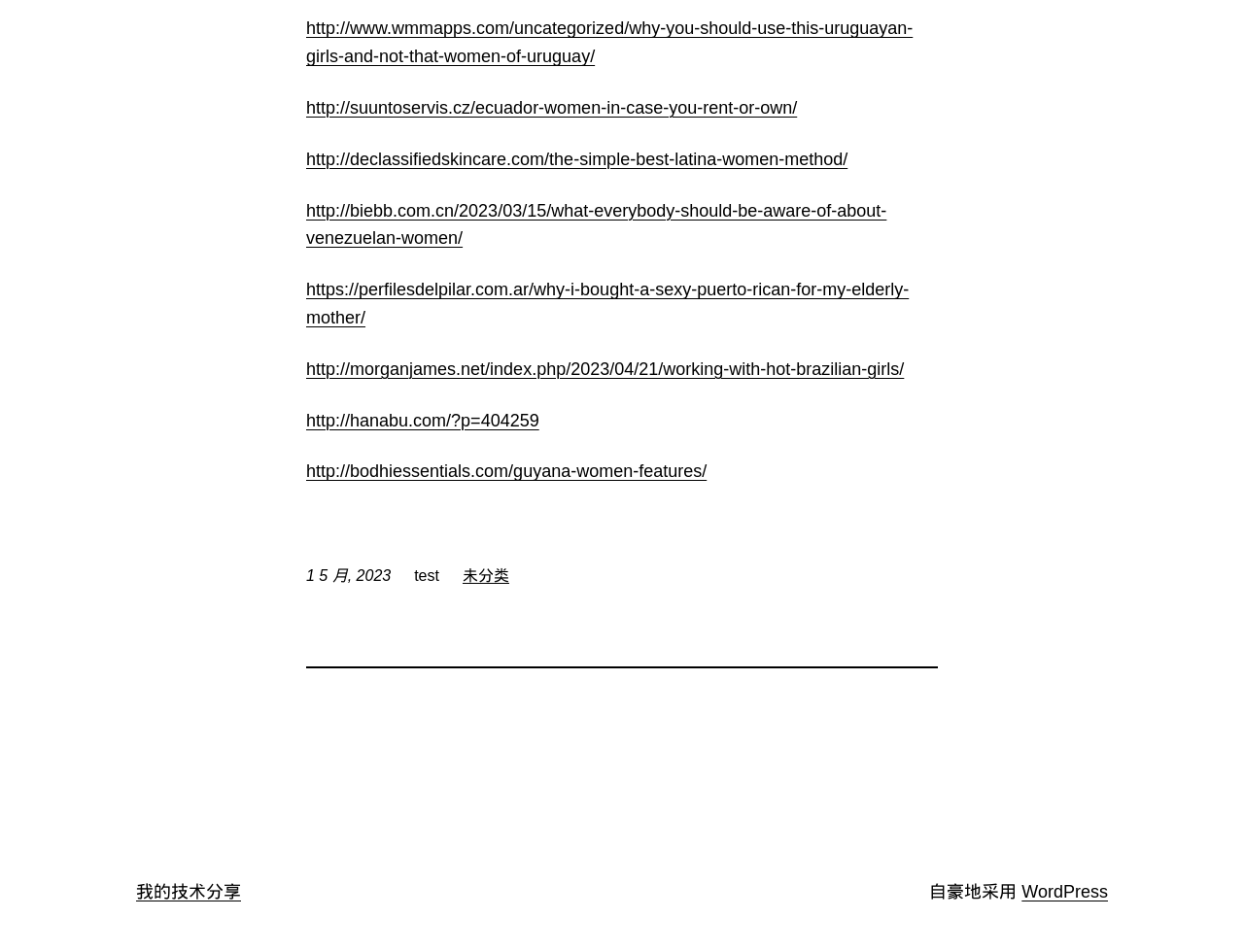Please specify the bounding box coordinates for the clickable region that will help you carry out the instruction: "visit the webpage about Uruguayan girls".

[0.246, 0.02, 0.734, 0.07]